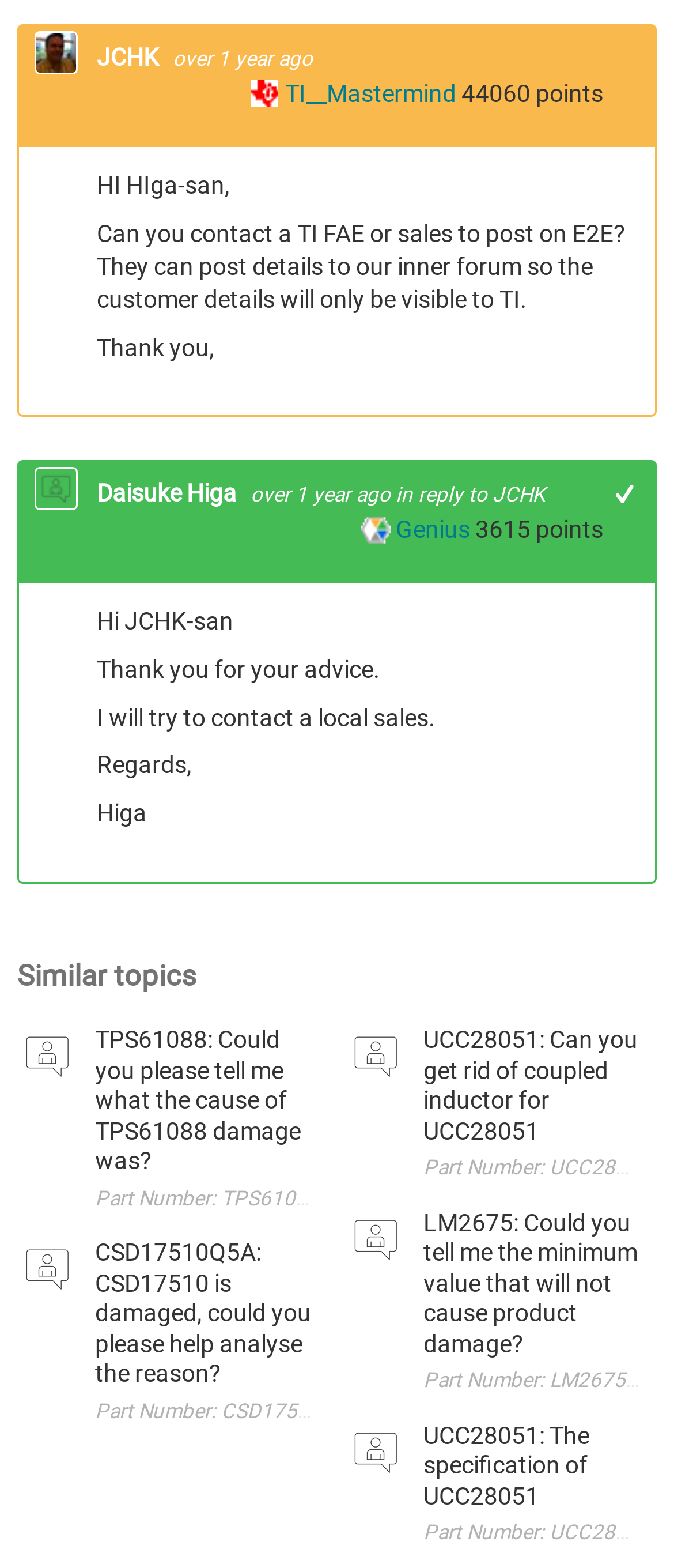Please provide a comprehensive response to the question below by analyzing the image: 
How many points does TI__Mastermind have?

I found the points by looking for the text 'TI__Mastermind' and then finding the adjacent StaticText element with the points value '44060'.